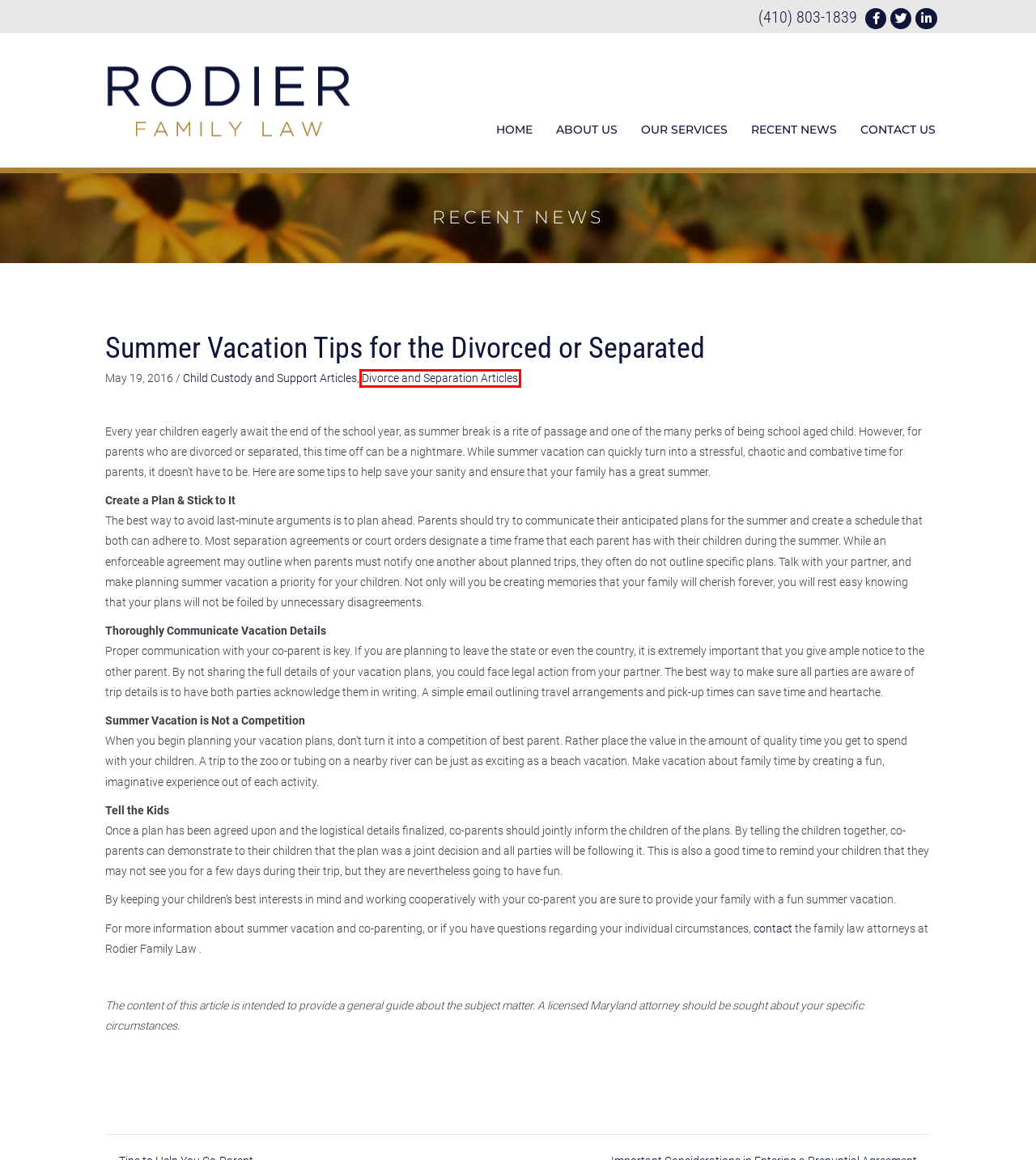Inspect the provided webpage screenshot, concentrating on the element within the red bounding box. Select the description that best represents the new webpage after you click the highlighted element. Here are the candidates:
A. Recent News | Rodier Family Law
B. Important Considerations in Entering a Prenuptial Agreement
C. Contact Us | Rodier Family Law - Maryland Divorce Attorneys
D. Home | Rodier Family Law - Bel Air, Maryland
E. Divorce & Seperation Articles | Rodier Family Law
F. Child Custody & Support Articles | Rodier Family Law
G. Our Services | Rodier Family Law - Bel Air Divorce Lawyer
H. About Us | Rodier Family Law

E